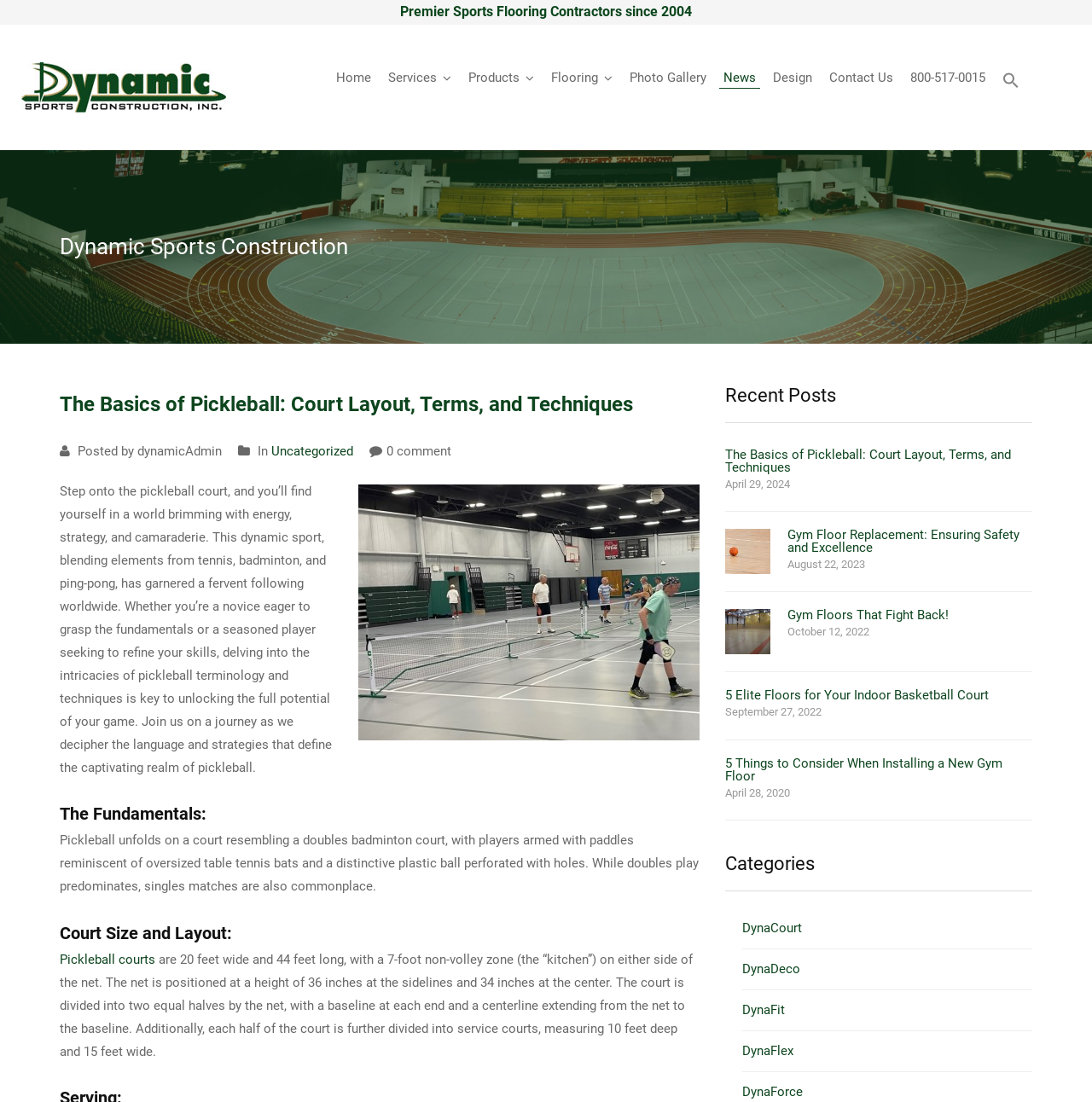Locate the bounding box coordinates of the segment that needs to be clicked to meet this instruction: "Read more about 'The Basics of Pickleball: Court Layout, Terms, and Techniques'".

[0.055, 0.356, 0.58, 0.377]